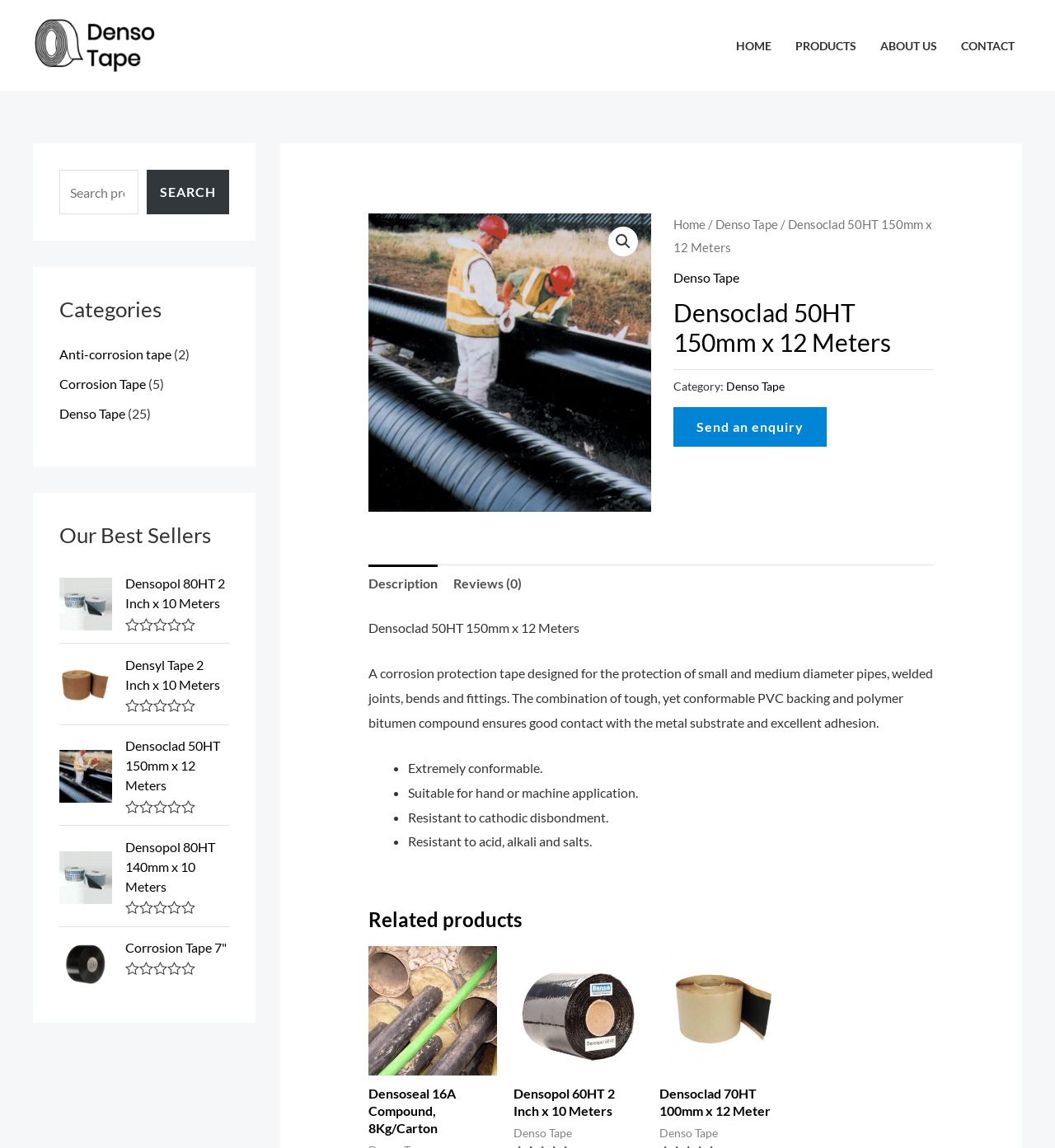Refer to the image and provide an in-depth answer to the question: 
How many products are in the 'Corrosion Tape' category?

I found the answer by looking at the link element with the text 'Corrosion Tape', which has a StaticText element next to it saying '5 products'. This suggests that there are 5 products in the 'Corrosion Tape' category.